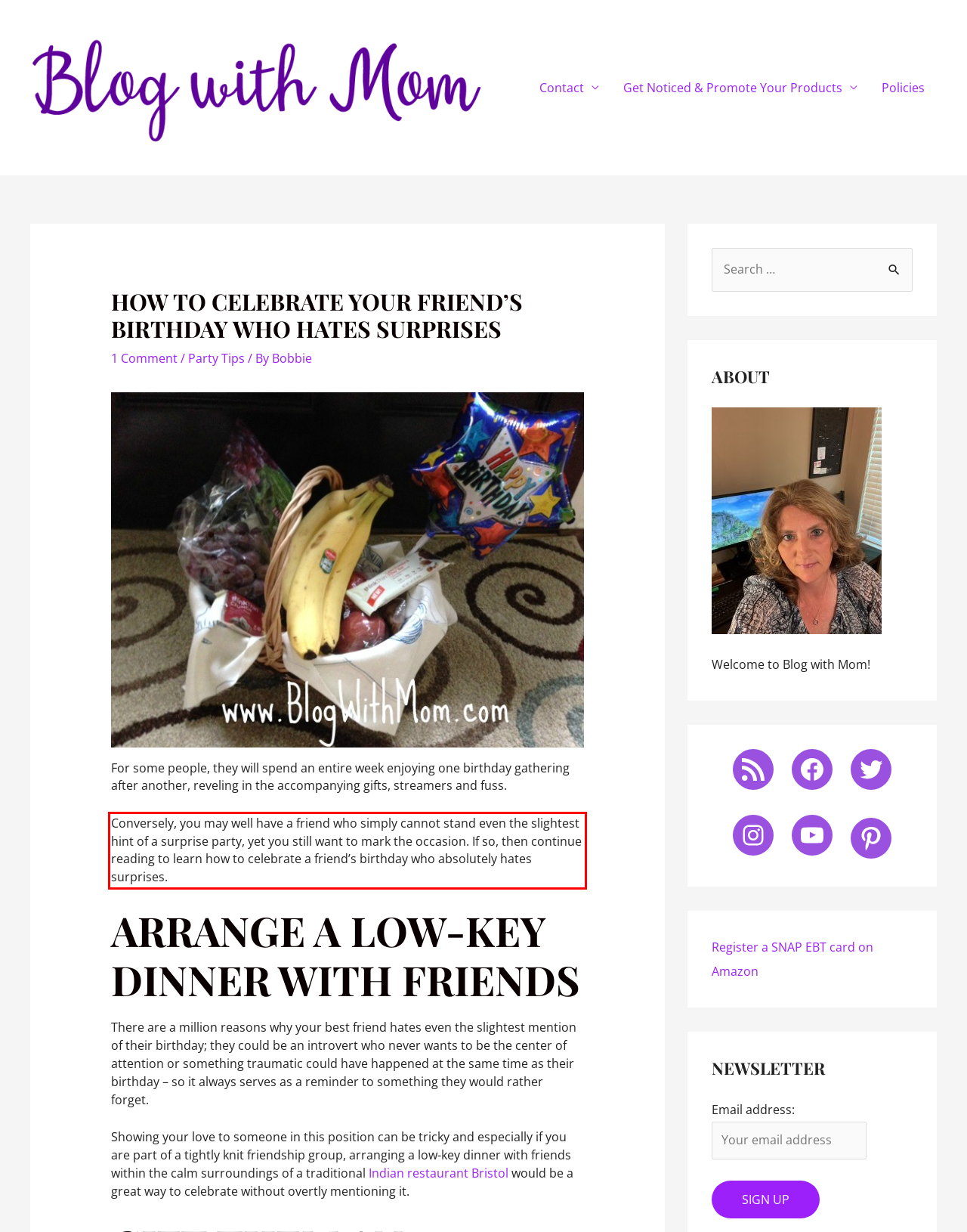You are presented with a screenshot containing a red rectangle. Extract the text found inside this red bounding box.

Conversely, you may well have a friend who simply cannot stand even the slightest hint of a surprise party, yet you still want to mark the occasion. If so, then continue reading to learn how to celebrate a friend’s birthday who absolutely hates surprises.